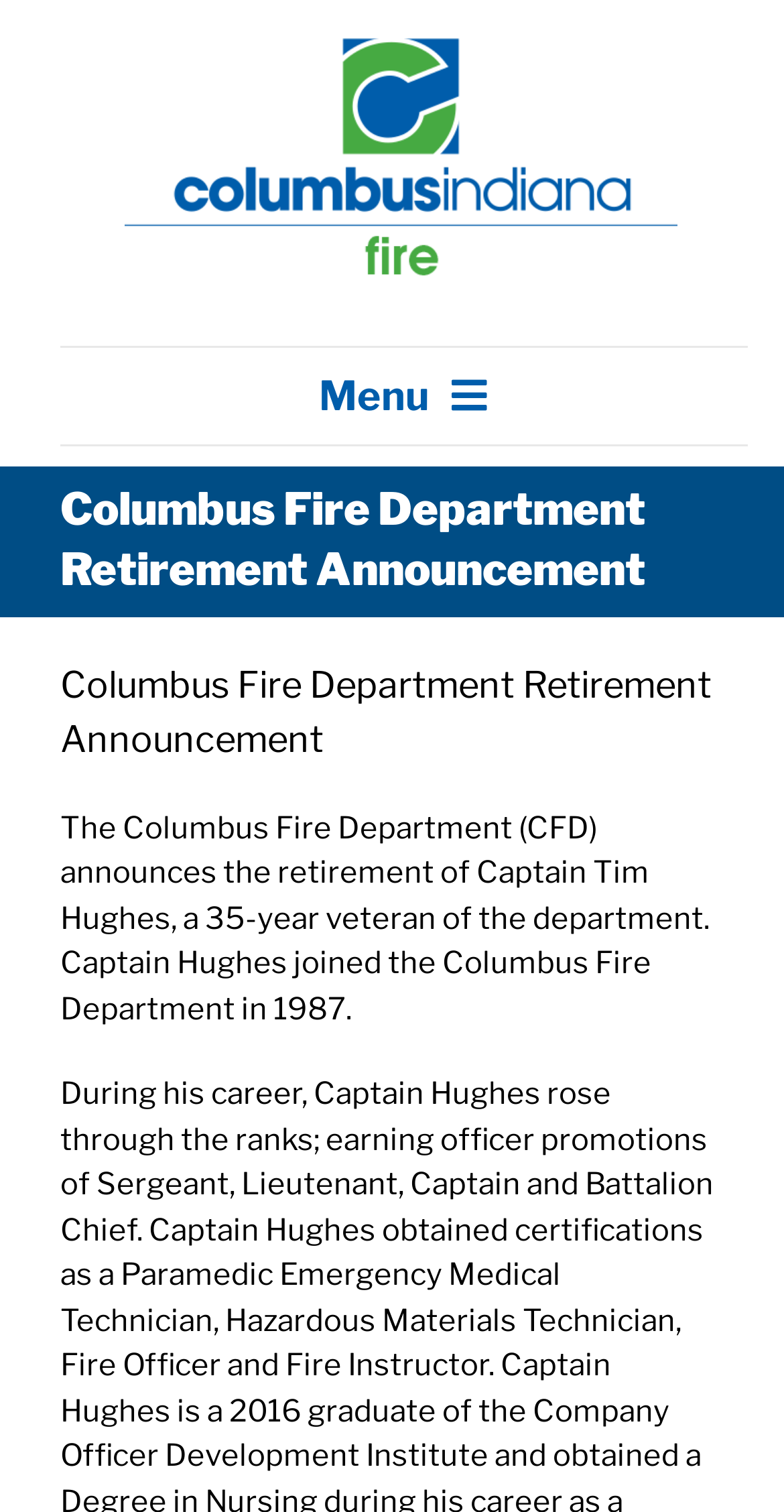Provide a thorough description of the webpage's content and layout.

The webpage is about the Columbus Fire Department's retirement announcement of Captain Tim Hughes, a 35-year veteran of the department. At the top left corner, there is a Fire Department logo, which is an image. Below the logo, there is a navigation menu with several links, including "Info & Documents", "Safety Information", "Community Risk Reduction", "Programs & Events", "News", "About", and a link to "columbus.in.gov". 

The main content of the page is divided into two sections. The top section has a page title bar with a heading that reads "Columbus Fire Department Retirement Announcement". Below the heading, there is a static text that summarizes the retirement announcement, stating that Captain Hughes joined the department in 1987.